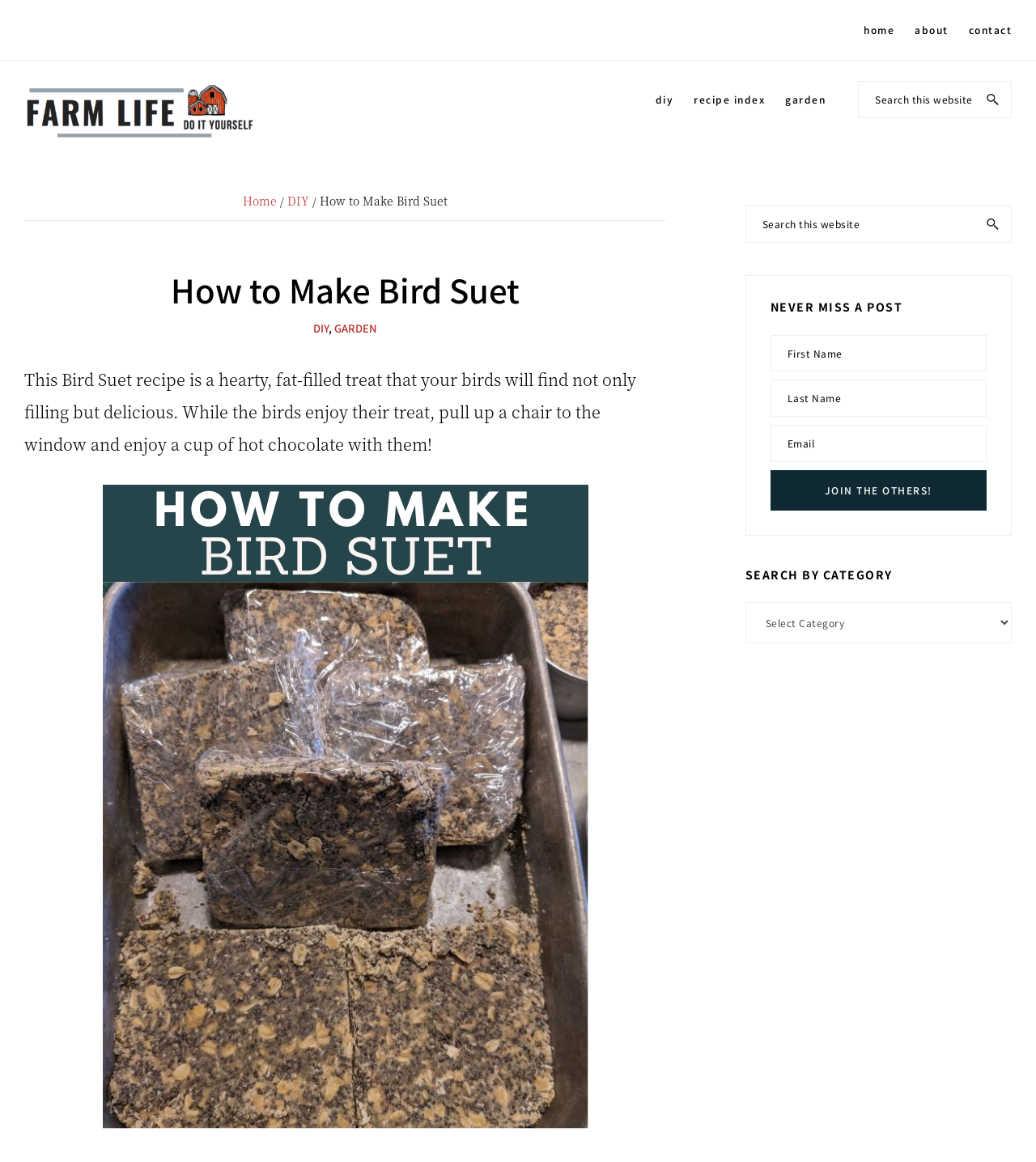Highlight the bounding box coordinates of the element you need to click to perform the following instruction: "Subscribe to the newsletter."

[0.743, 0.405, 0.952, 0.439]